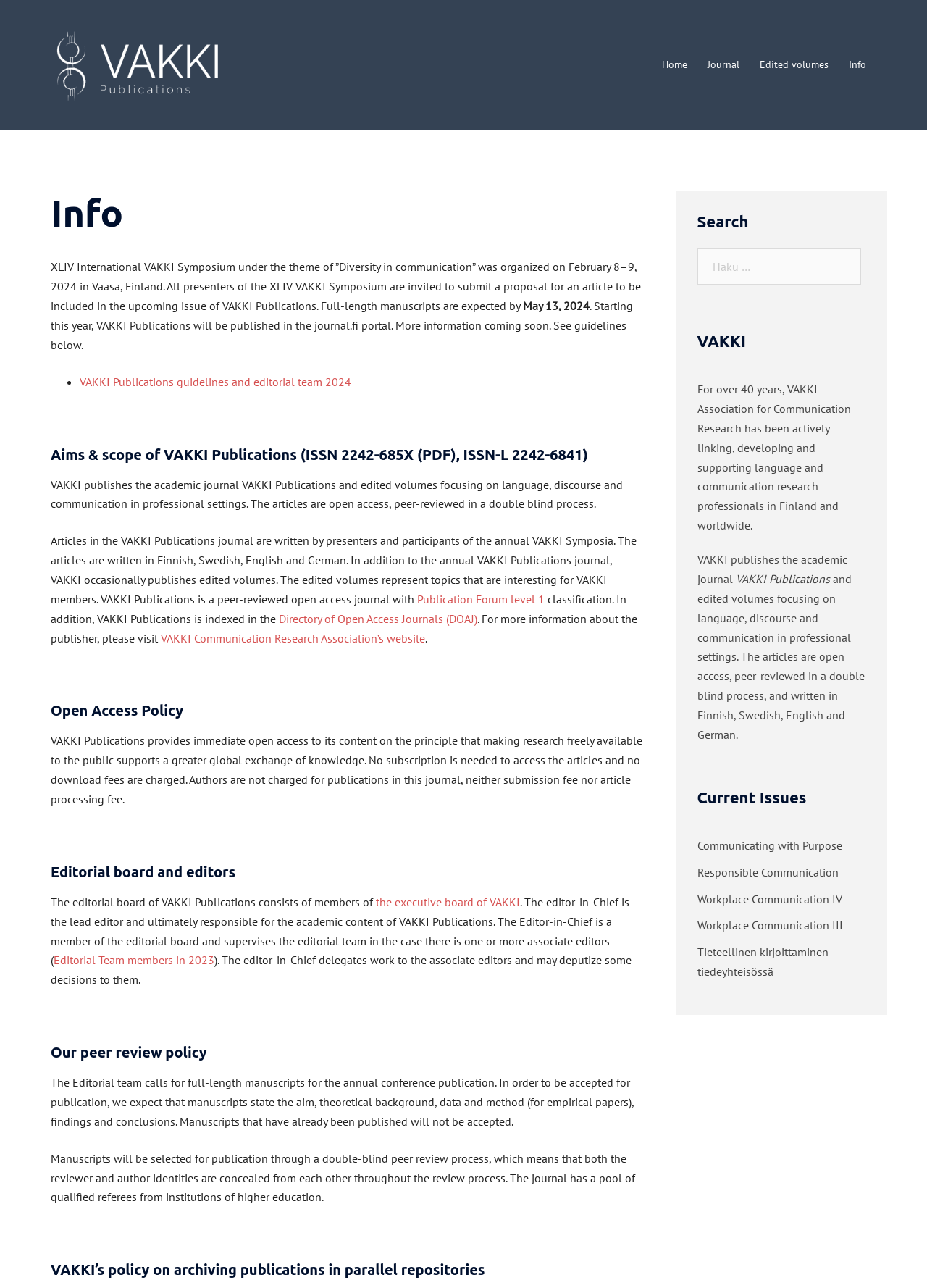Please provide a detailed answer to the question below based on the screenshot: 
What is the purpose of VAKKI?

The answer can be found in the StaticText element with the text 'For over 40 years, VAKKI-Association for Communication Research has been actively linking, developing and supporting language and communication research professionals in Finland and worldwide.' which describes the purpose of VAKKI.